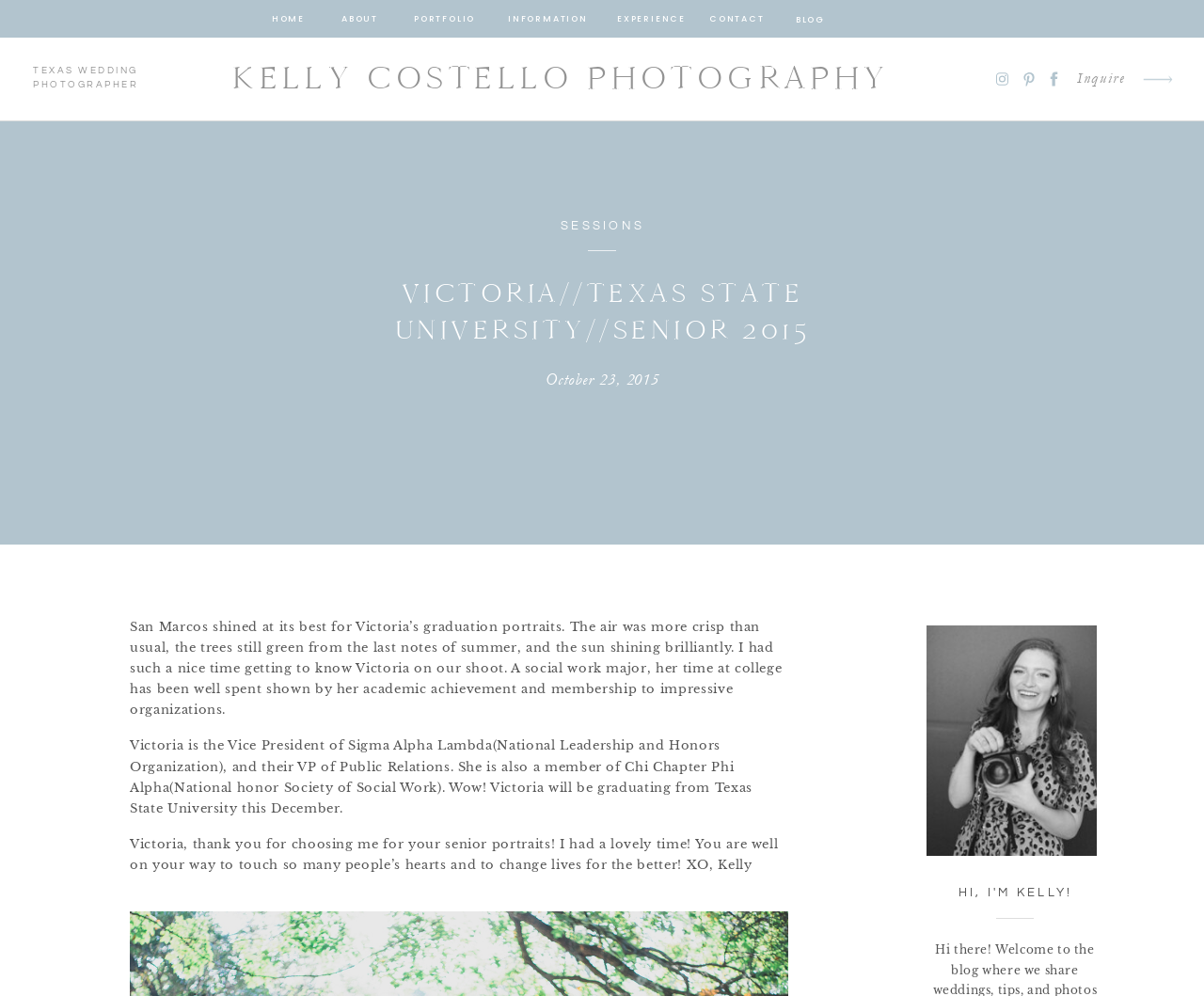What is the name of the honor society Victoria is a member of?
Please provide a single word or phrase as your answer based on the image.

Phi Alpha